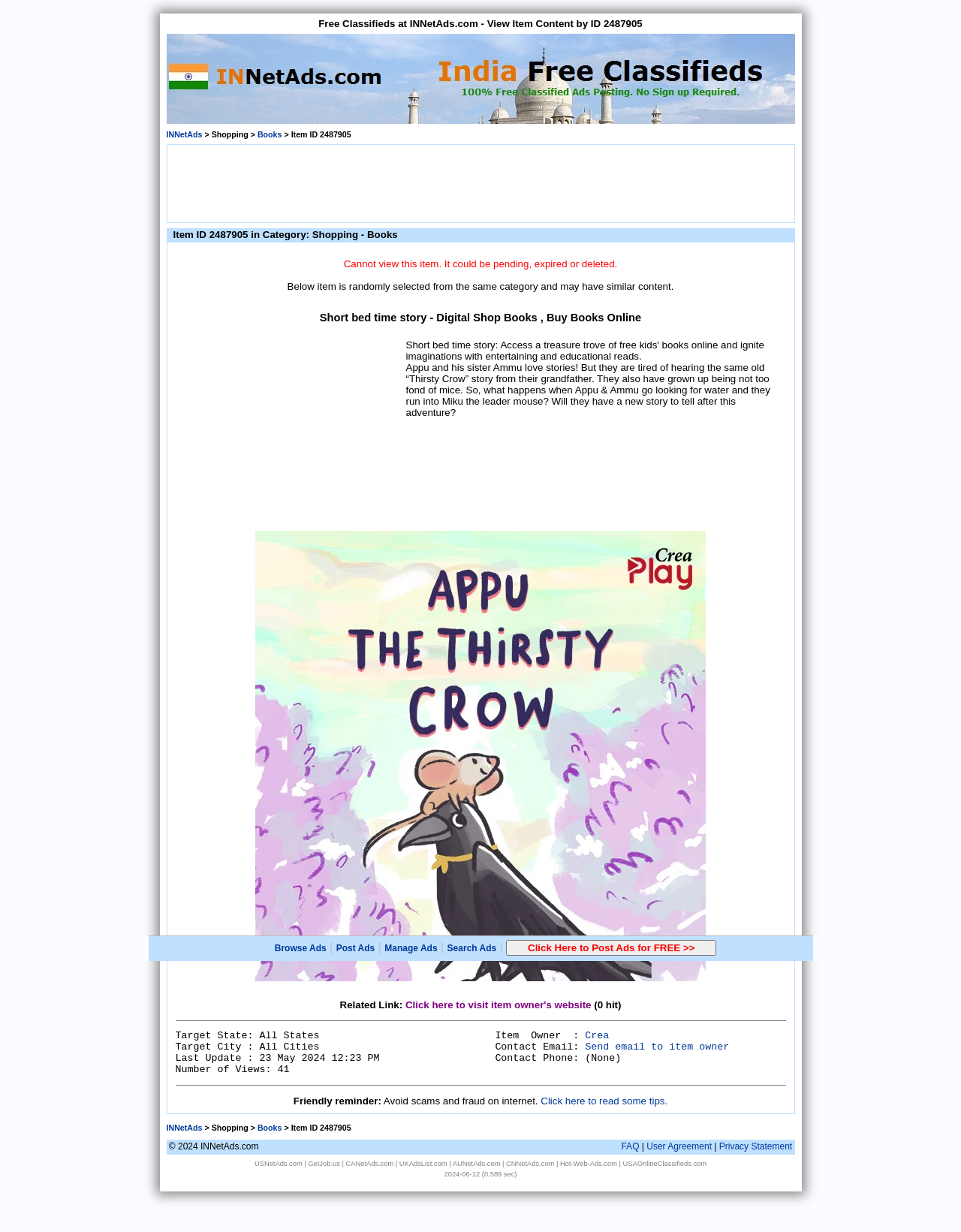What is the name of the story being described?
Answer the question based on the image using a single word or a brief phrase.

Short bed time story